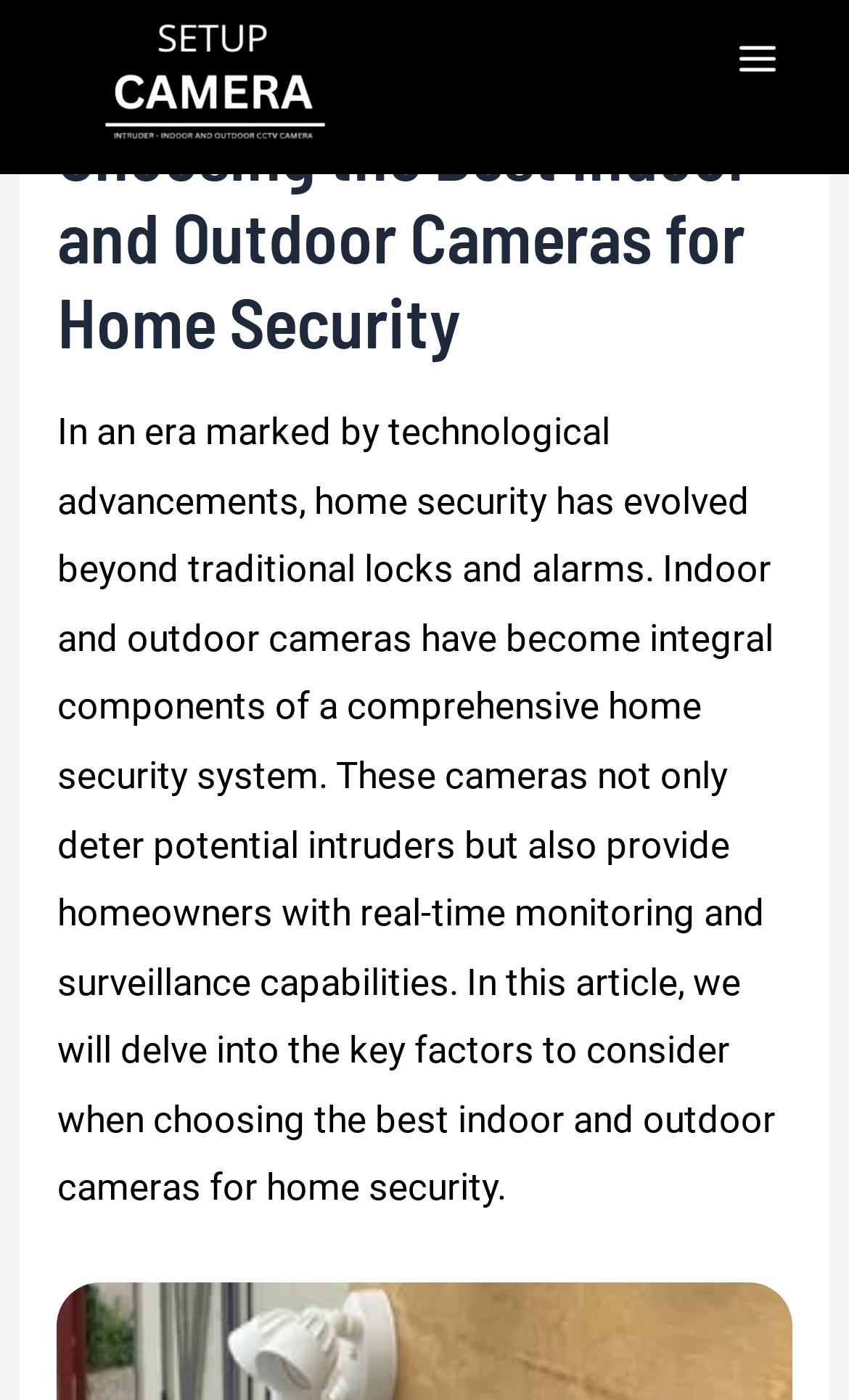What is the main topic of the article?
Please answer the question with a detailed and comprehensive explanation.

The main topic of the article can be inferred from the header and the static text, which discusses the importance of indoor and outdoor cameras for home security and provides guidance on choosing the best cameras.